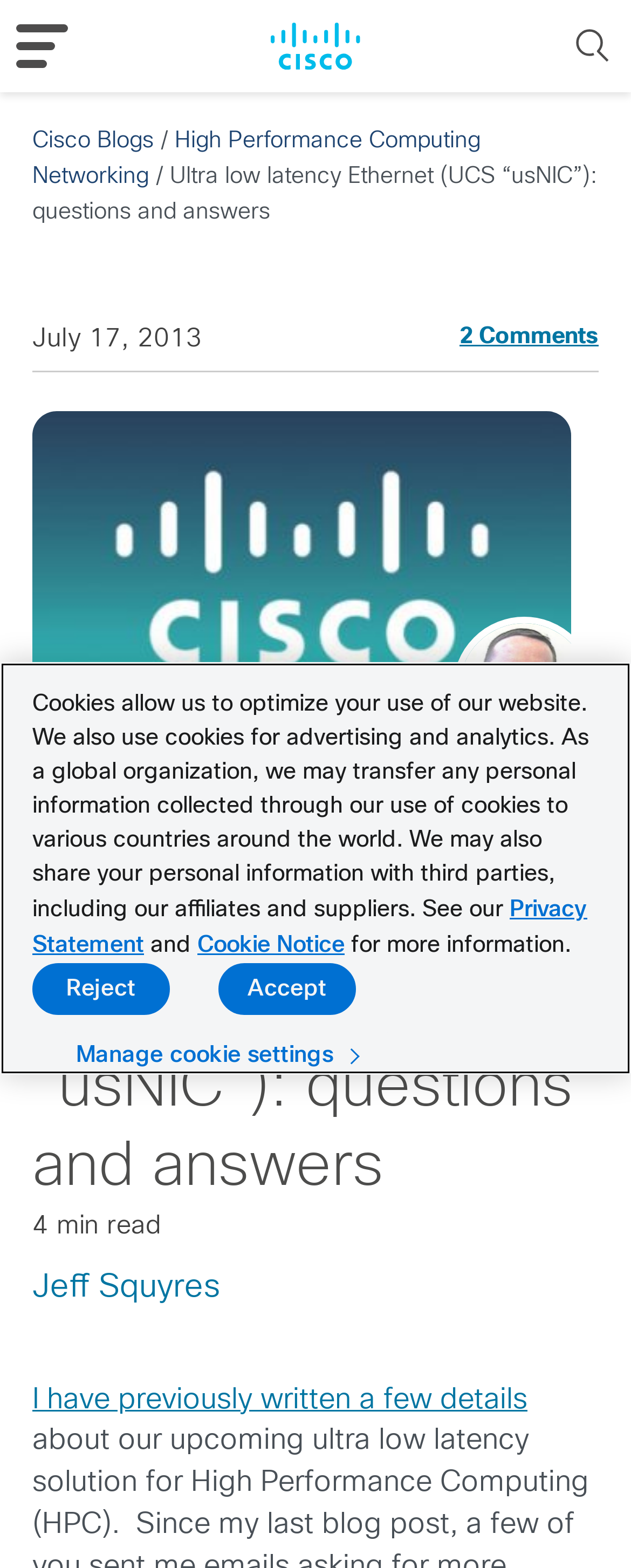Summarize the contents and layout of the webpage in detail.

This webpage is about a blog post titled "Ultra low latency Ethernet (UCS “usNIC”): questions and answers" on Cisco Blogs. At the top left, there is a link to "Cisco Blogs" accompanied by an image. Next to it, there is a "MENU" button. On the top right, there is a "Search" button with an image. 

Below the top section, there is a header section with the title of the blog post, "Ultra low latency Ethernet (UCS “usNIC”): questions and answers", and a subheading indicating it was posted on "July 17, 2013". There are also links to "2 Comments" and a category "High Performance Computing Networking". 

The main content of the blog post starts with an image of the author's avatar, followed by the text of the post. The post mentions that the author has previously written about their upcoming ultra-low latency solution for High Performance Computing (HPC). 

At the bottom of the page, there is a cookie banner with a message about the use of cookies on the website. The banner includes links to the "Privacy Statement" and "Cookie Notice", as well as buttons to "Manage cookie settings", "Reject", and "Accept" cookies.